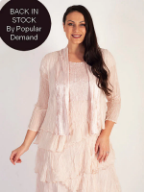Describe every aspect of the image in detail.

The image showcases a stylish woman wearing a delicate, layered outfit in soft shades of pink. She is elegantly posed, displaying a sleeved, open-front cardigan that adds a graceful touch to her ensemble. The dress underneath features a tiered design, enhancing the overall feminine appeal. Above her, a circular label prominently states "BACK IN STOCK By Popular Demand," highlighting the reavailability of this fashionable piece. This outfit is perfect for occasions like weddings, evening events, or elegant gatherings, and it embodies a blend of sophistication and comfort that is ideal for mother-of-the-bride outfits or special occasion wear.